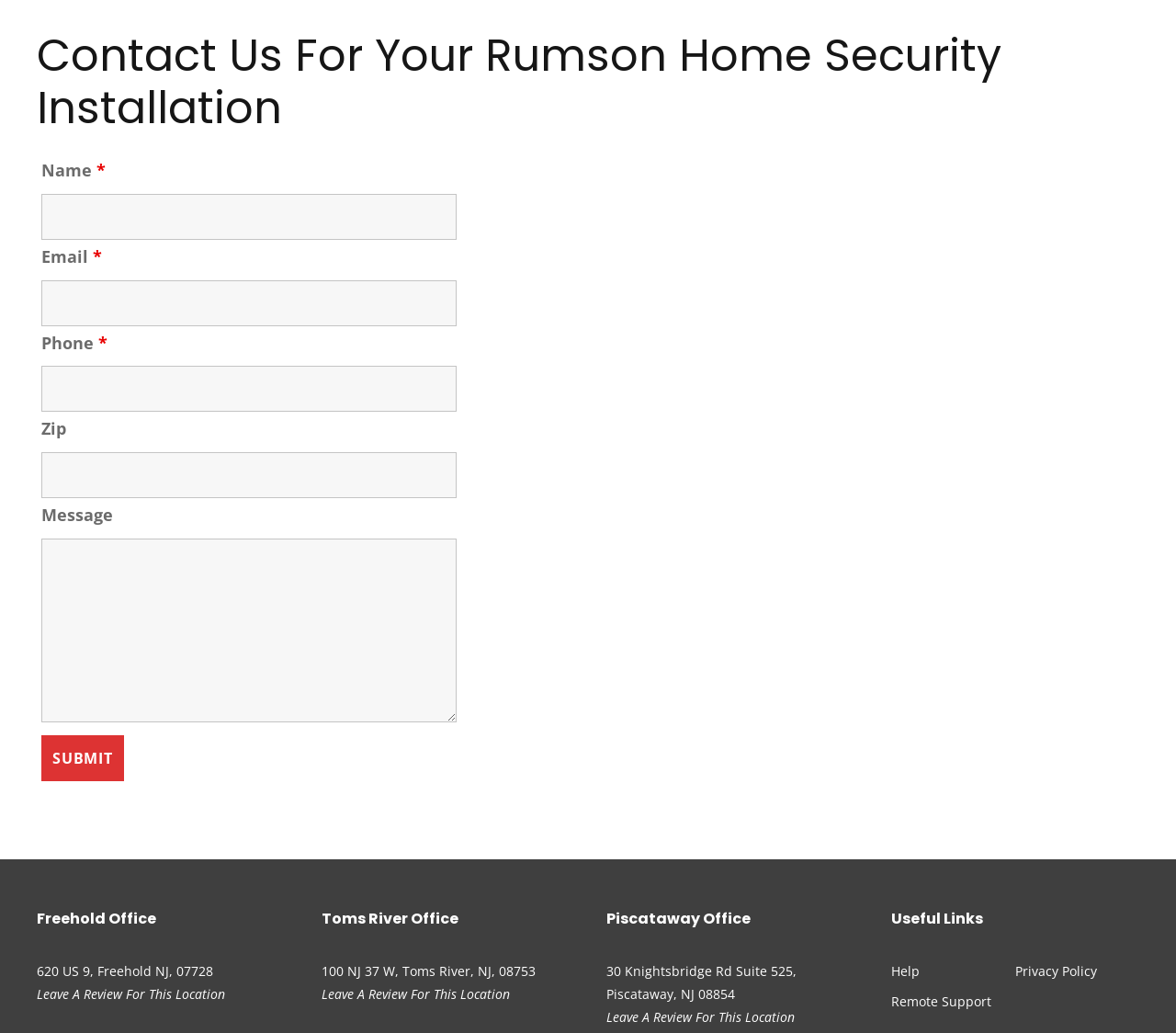Using the information in the image, give a detailed answer to the following question: How many offices are listed on this webpage?

The webpage lists three offices: Freehold Office, Toms River Office, and Piscataway Office. Each office has its address and a link to leave a review.